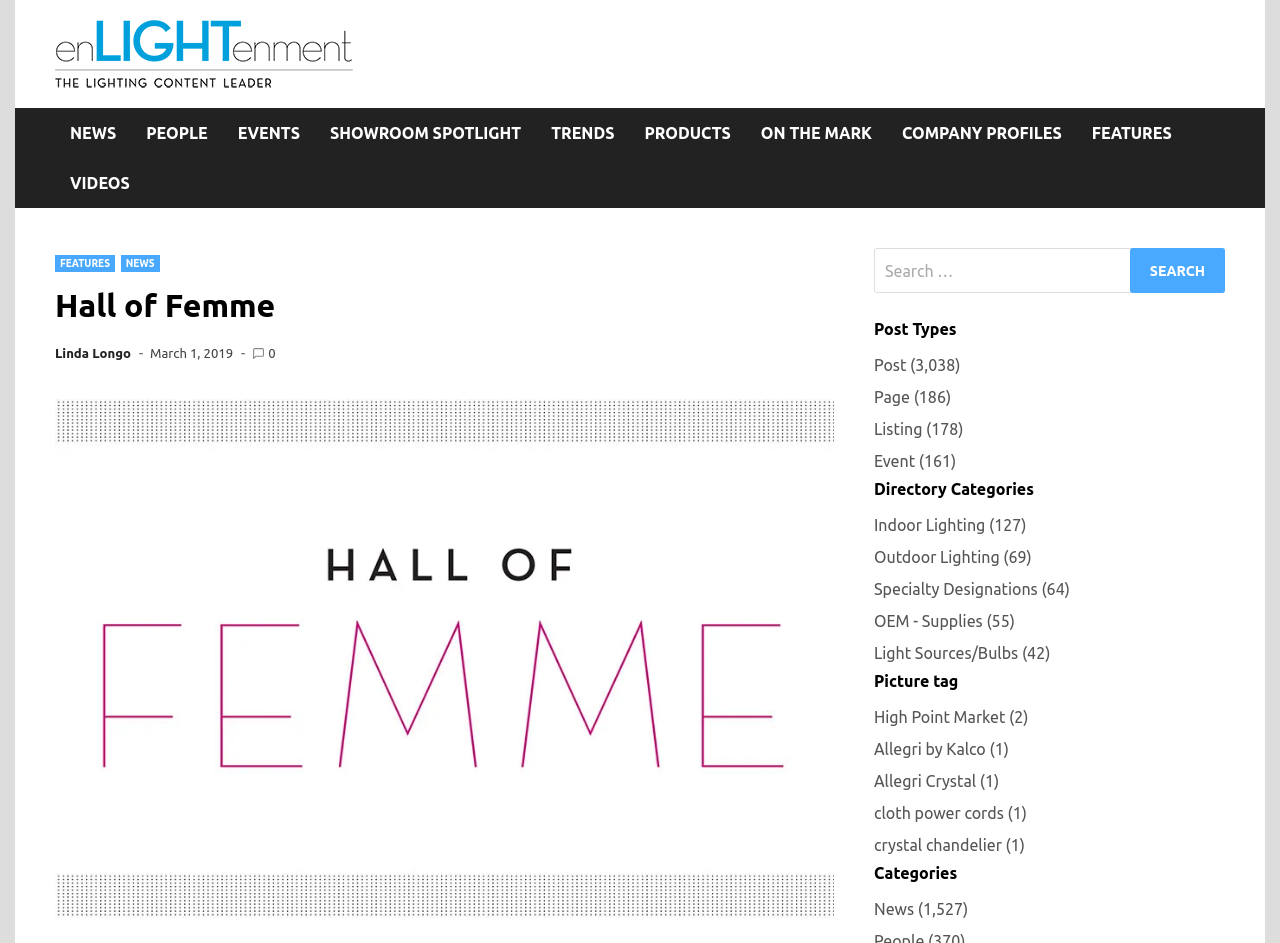Provide a brief response using a word or short phrase to this question:
How many post types are listed on the webpage?

4